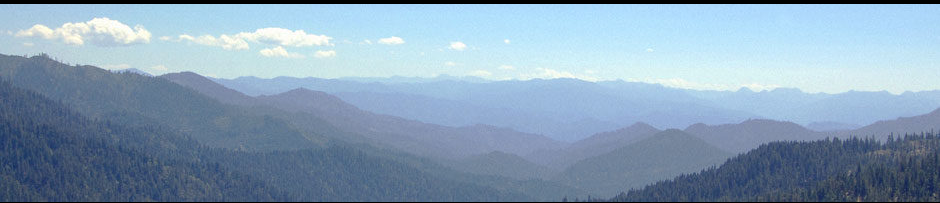What is the mood of the scene?
Please provide an in-depth and detailed response to the question.

The caption describes the atmosphere as 'serene' and 'peaceful', with 'light, wispy clouds' and a 'gentle gradient of blues' contributing to a calming and soothing mood.